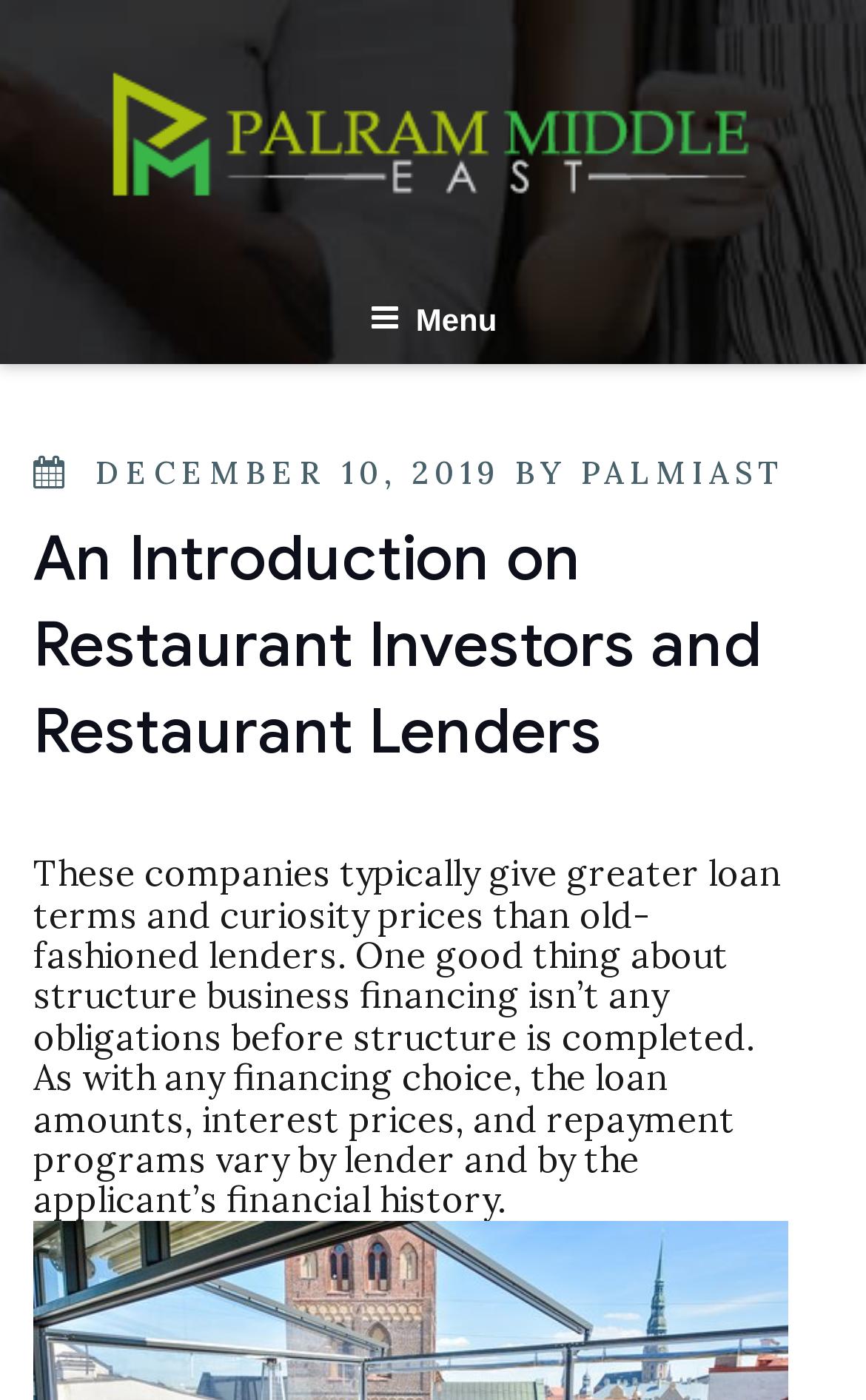Using the information from the screenshot, answer the following question thoroughly:
What is the benefit of structure business financing?

The benefit is mentioned in the article's content, which explains that one good thing about structure business financing is that there are no obligations before the structure is completed.